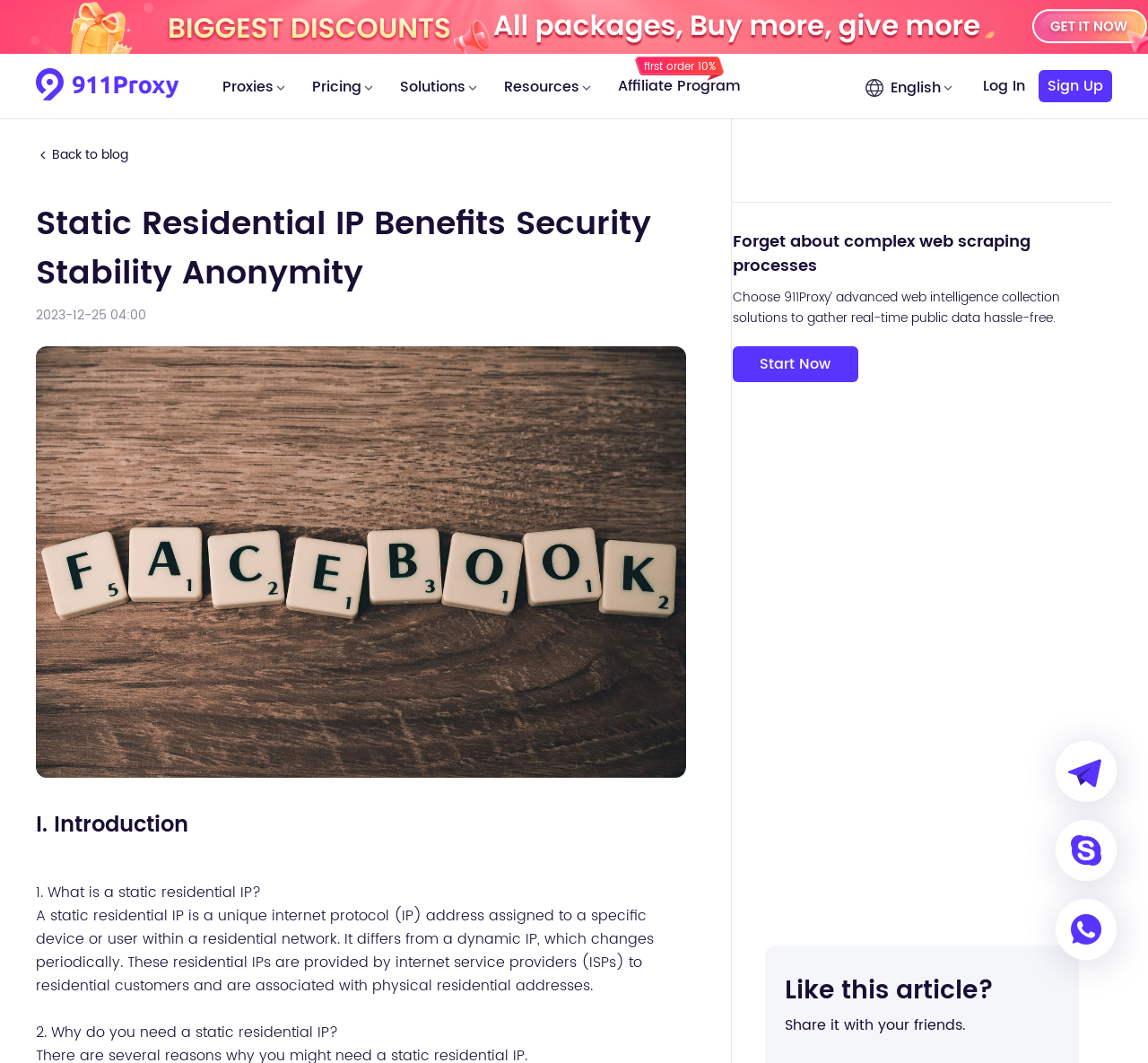Find the bounding box coordinates of the clickable area that will achieve the following instruction: "Select the 'Pricing' option".

[0.272, 0.051, 0.328, 0.111]